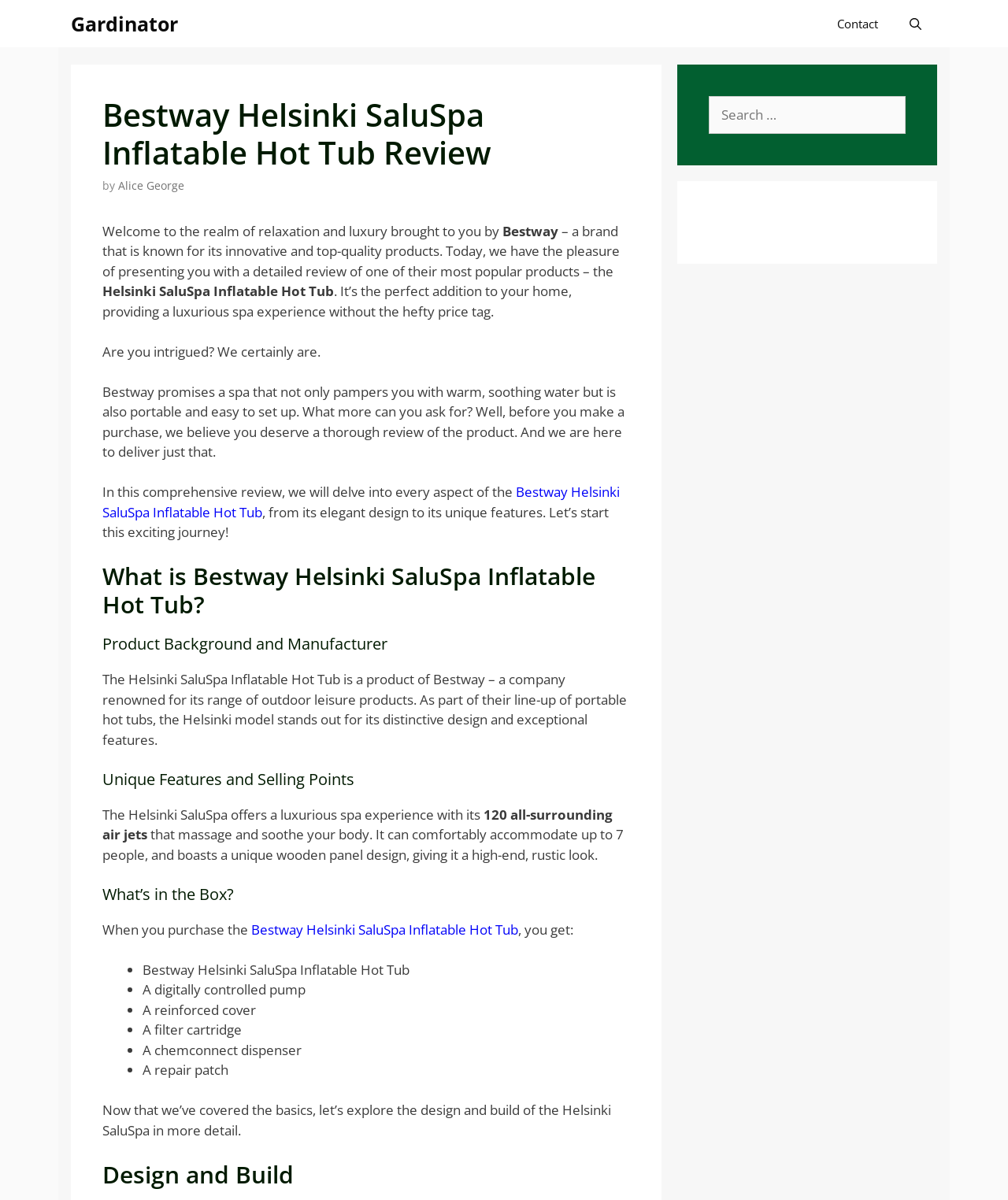What is included in the box when purchasing the Helsinki SaluSpa Inflatable Hot Tub?
Examine the image and provide an in-depth answer to the question.

According to the webpage, when purchasing the Helsinki SaluSpa Inflatable Hot Tub, you get a digitally controlled pump, reinforced cover, filter cartridge, chemconnect dispenser, and repair patch, as listed in the section 'What’s in the Box?'.